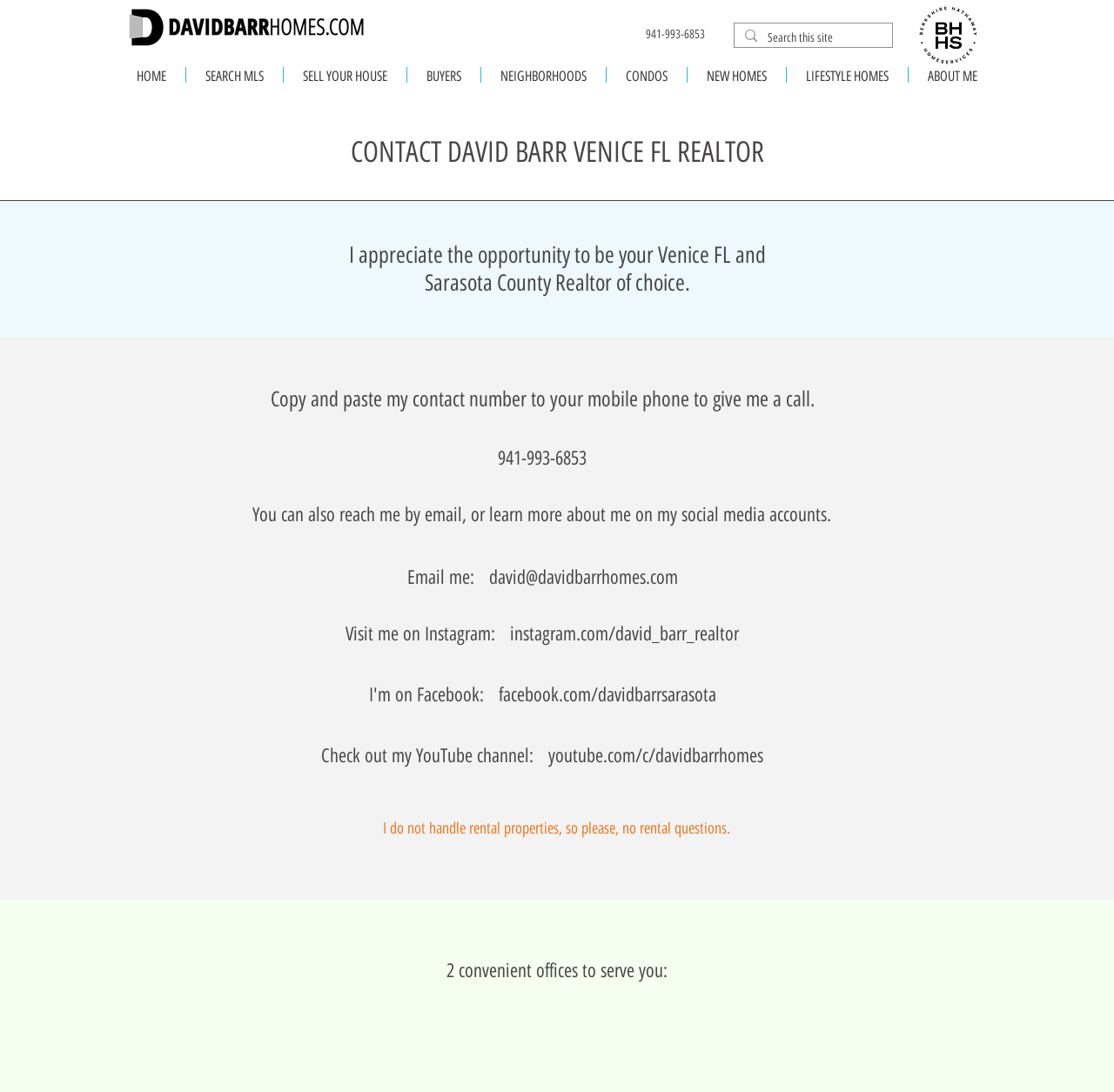Please determine the bounding box coordinates of the clickable area required to carry out the following instruction: "Learn more about David Barr on Instagram". The coordinates must be four float numbers between 0 and 1, represented as [left, top, right, bottom].

[0.31, 0.57, 0.663, 0.591]